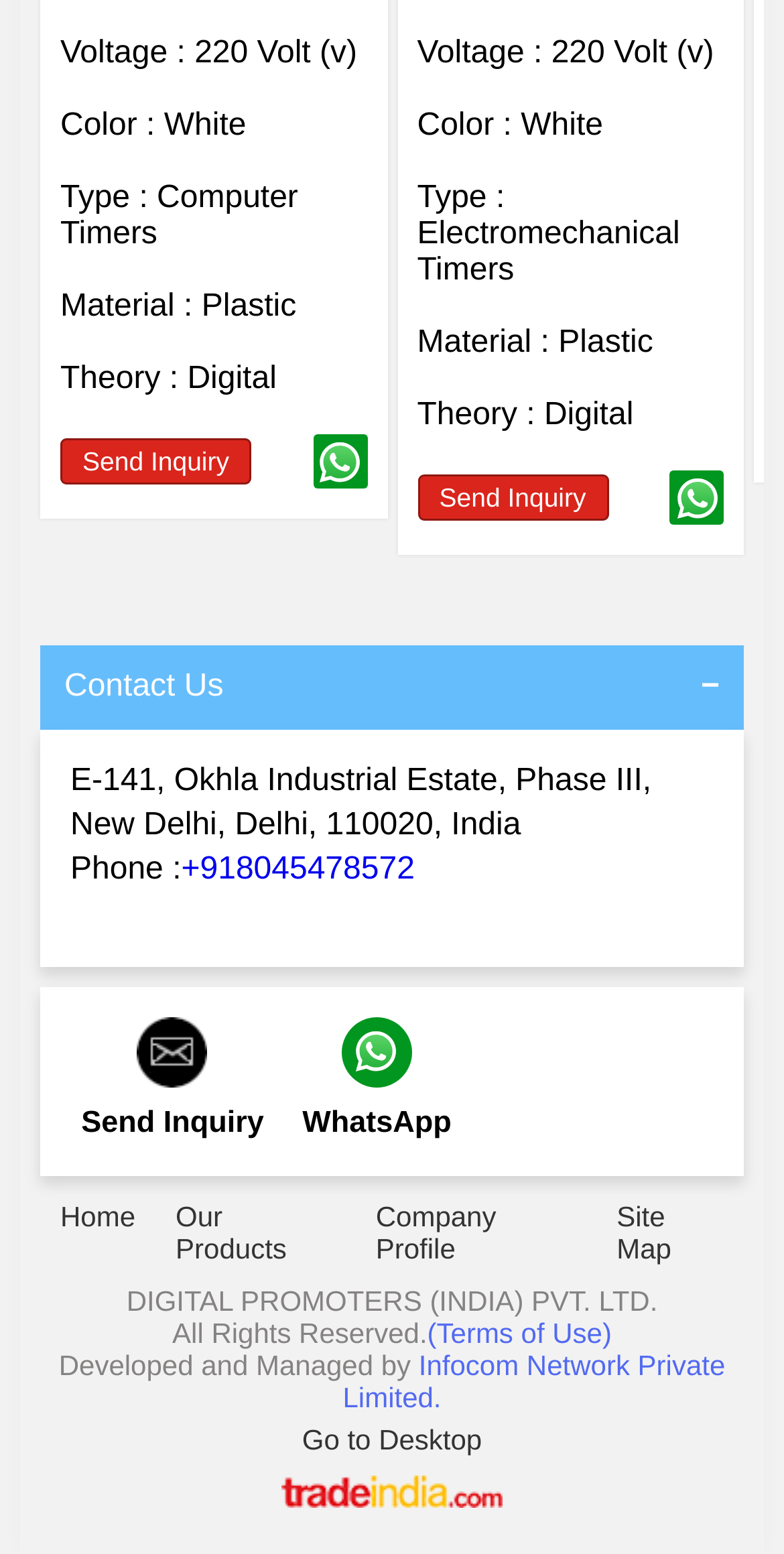How many navigation links are provided?
Use the image to give a comprehensive and detailed response to the question.

The navigation links can be found at the bottom of the webpage, where five links are provided: 'Home', 'Our Products', 'Company Profile', 'Site Map', and 'Go to Desktop'.